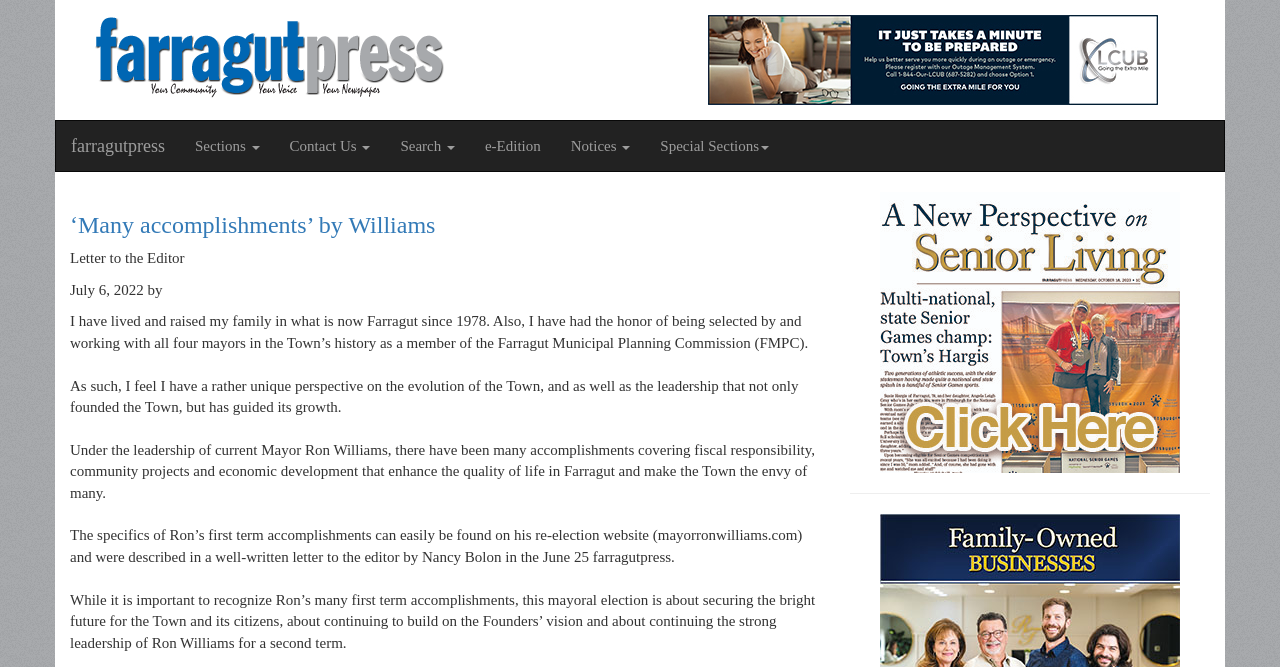Pinpoint the bounding box coordinates of the clickable element needed to complete the instruction: "read the article 'Many accomplishments' by Williams". The coordinates should be provided as four float numbers between 0 and 1: [left, top, right, bottom].

[0.055, 0.318, 0.641, 0.357]